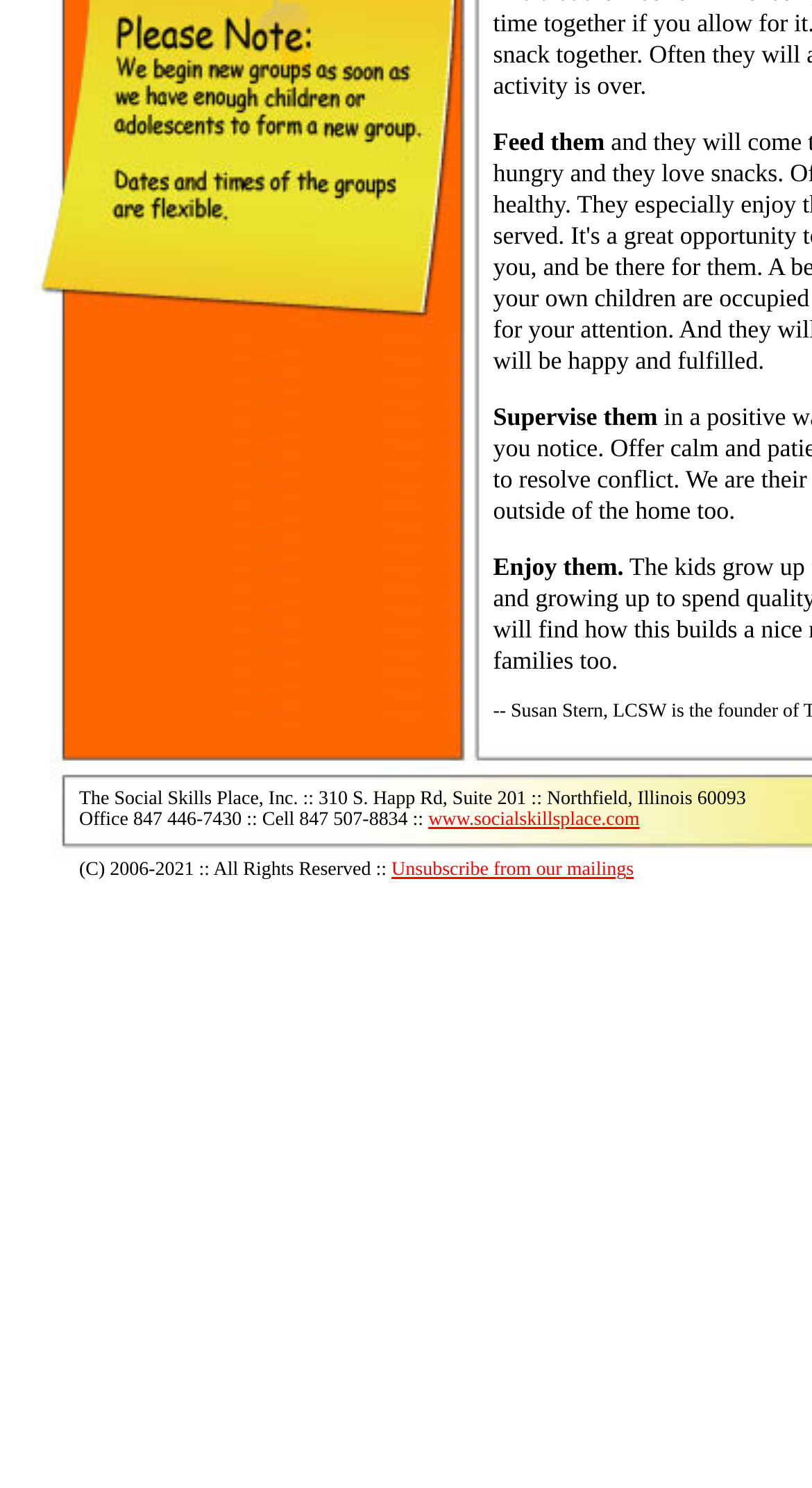Given the element description: "Unsubscribe from our mailings", predict the bounding box coordinates of the UI element it refers to, using four float numbers between 0 and 1, i.e., [left, top, right, bottom].

[0.482, 0.578, 0.78, 0.592]